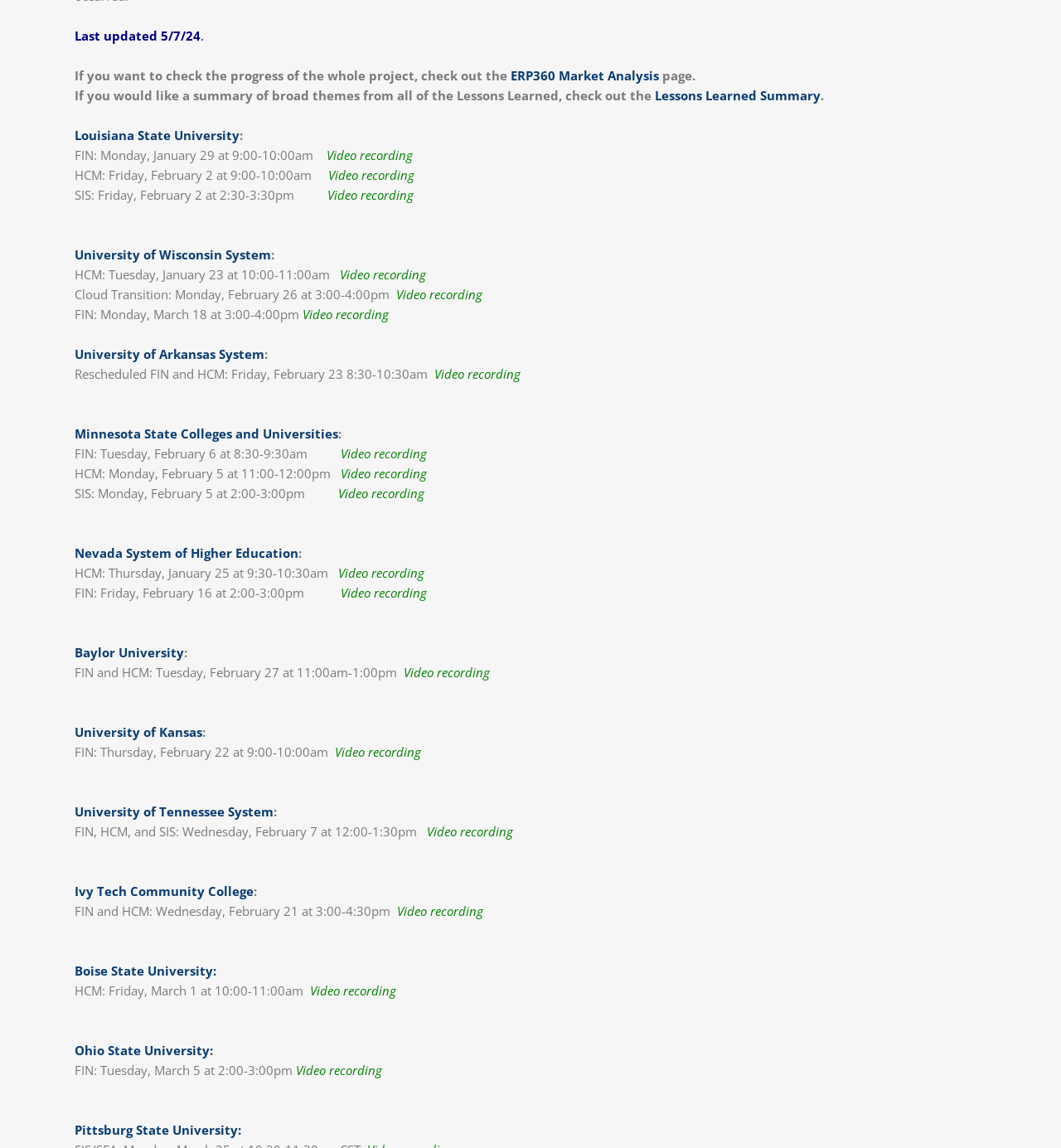Locate the bounding box coordinates of the UI element described by: "Minnesota State Colleges and Universities". The bounding box coordinates should consist of four float numbers between 0 and 1, i.e., [left, top, right, bottom].

[0.07, 0.37, 0.319, 0.384]